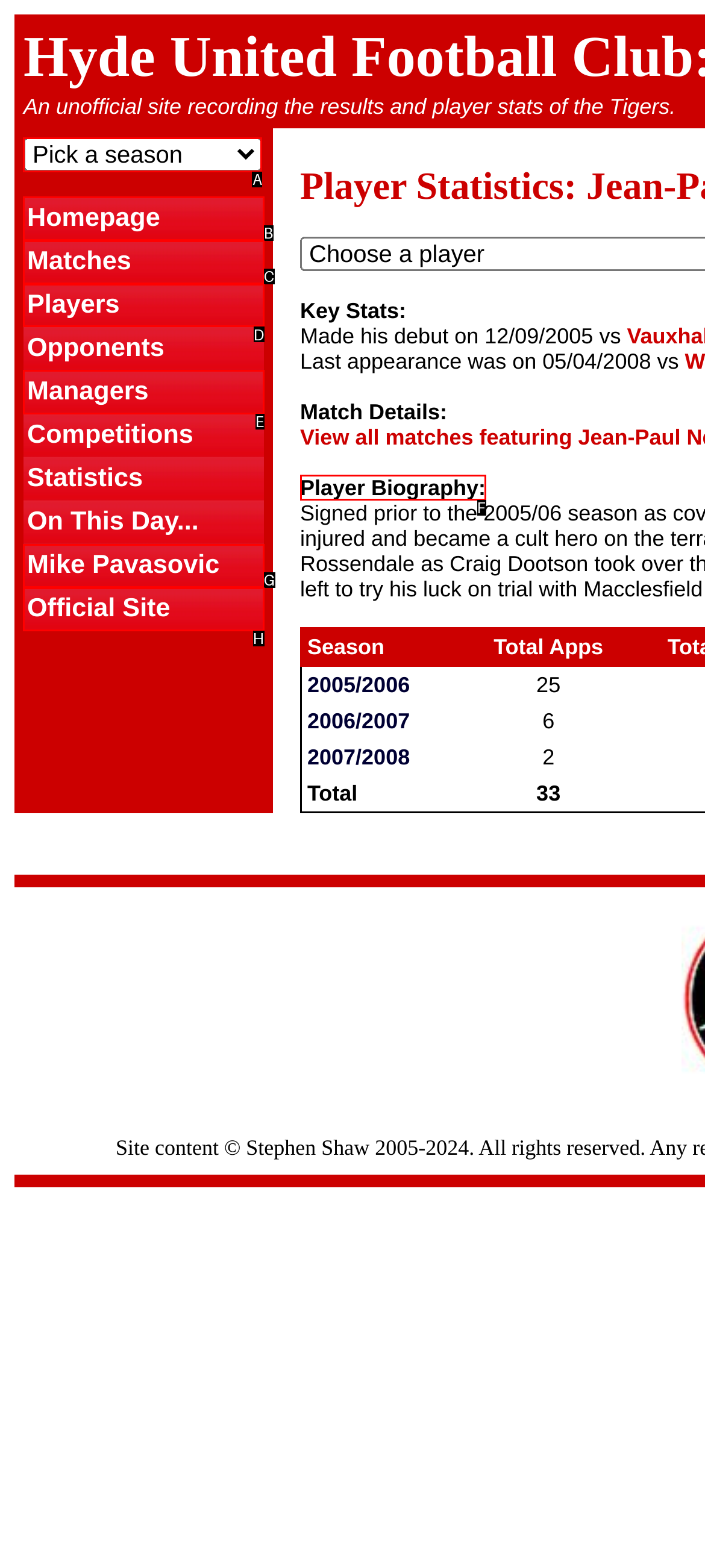Identify the correct UI element to click for this instruction: Read player biography
Respond with the appropriate option's letter from the provided choices directly.

F